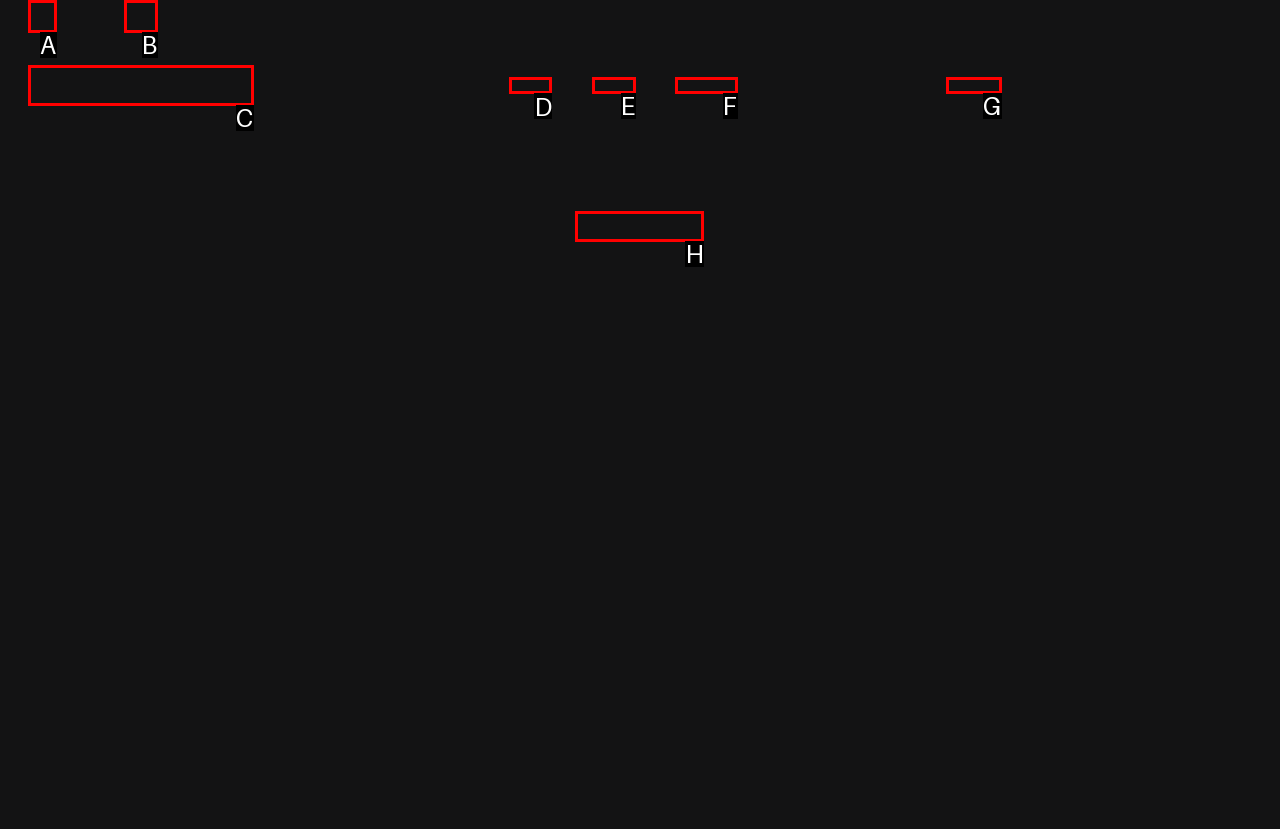Choose the correct UI element to click for this task: Visit Home page Answer using the letter from the given choices.

D